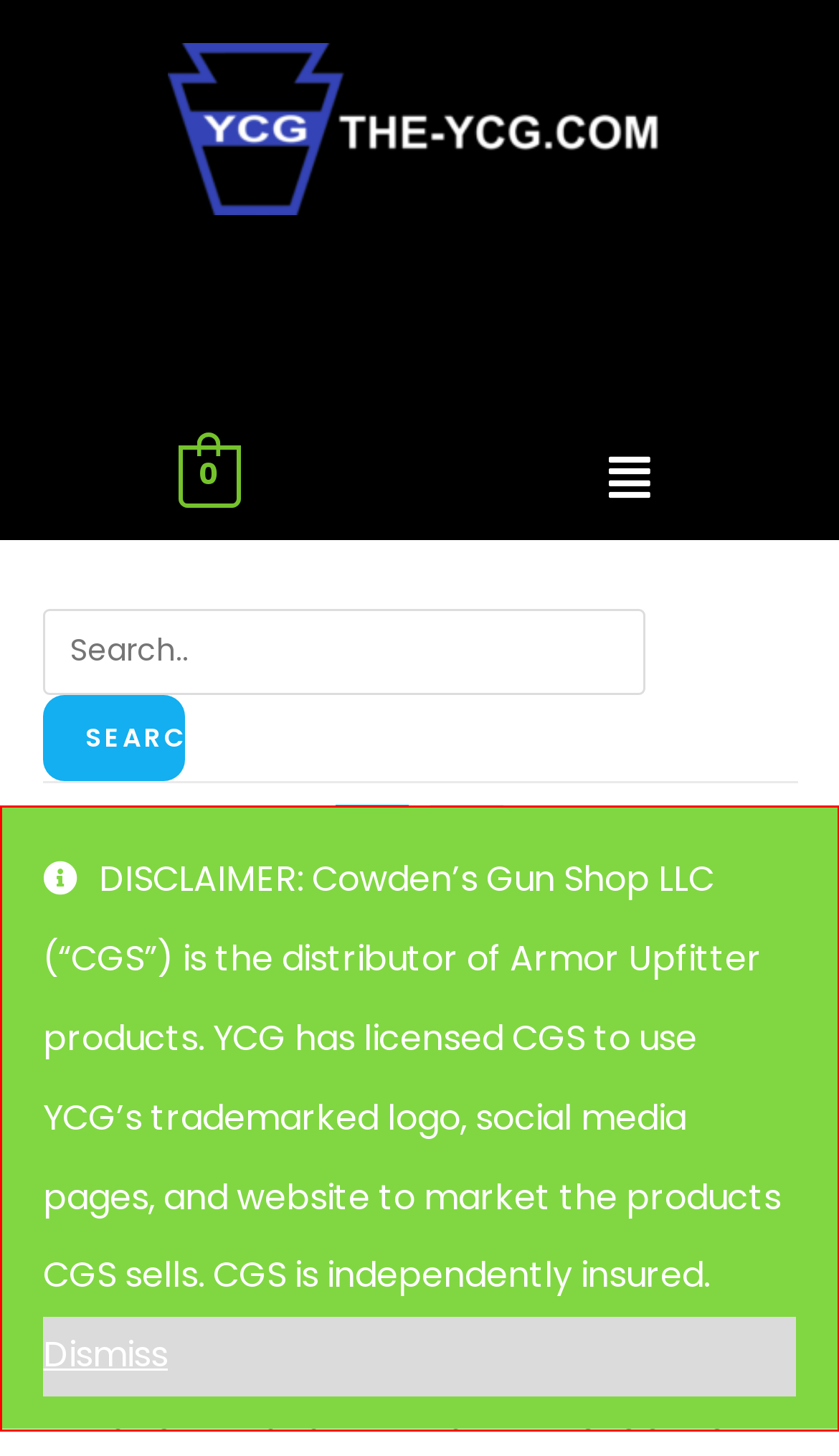You are presented with a webpage screenshot featuring a red bounding box. Perform OCR on the text inside the red bounding box and extract the content.

DISCLAIMER: Cowden’s Gun Shop LLC (“CGS”) is the distributor of Armor Upfitter products. YCG has licensed CGS to use YCG’s trademarked logo, social media pages, and website to market the products CGS sells. CGS is independently insured. Dismiss